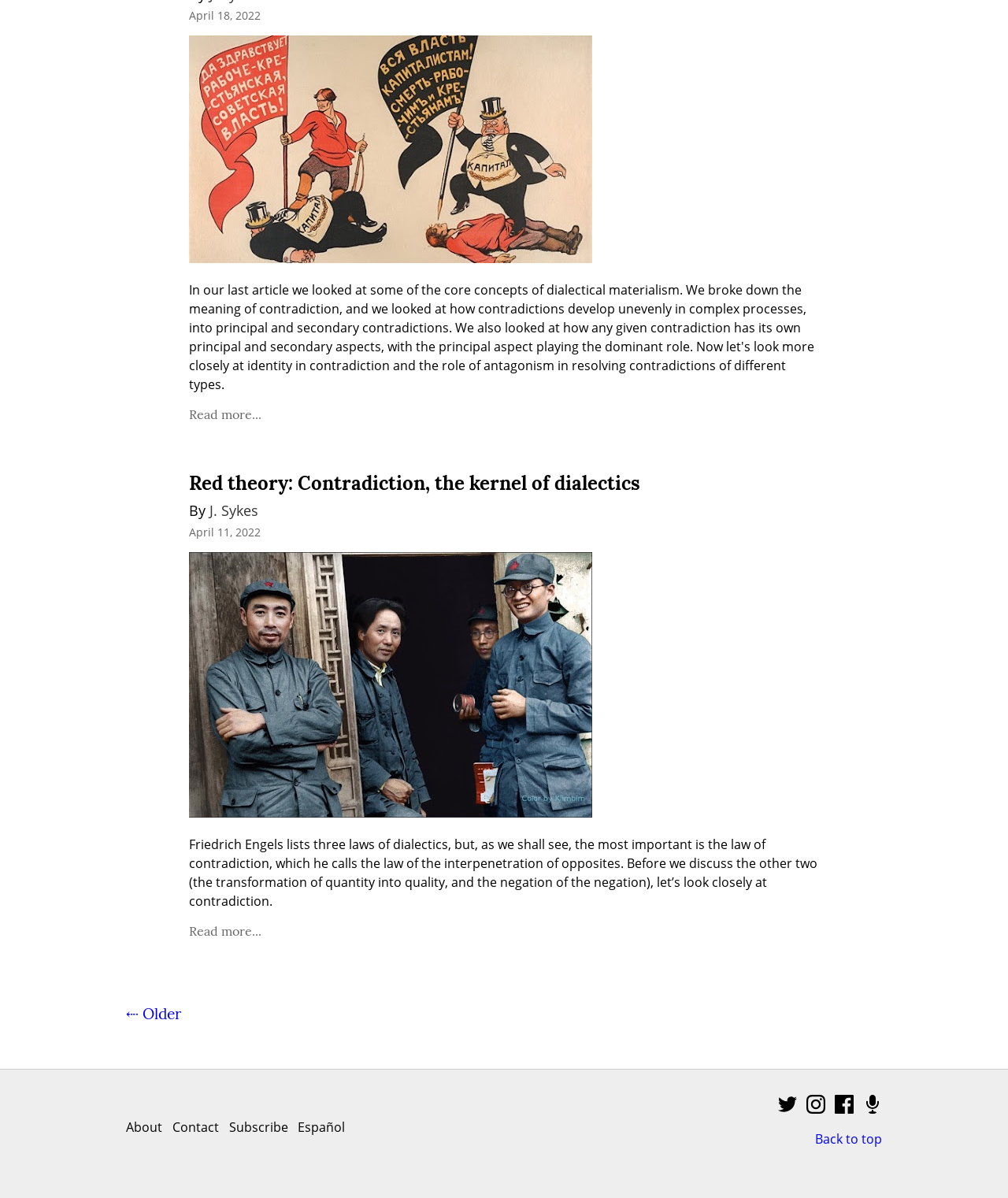Identify the bounding box coordinates of the element that should be clicked to fulfill this task: "Go to the About page". The coordinates should be provided as four float numbers between 0 and 1, i.e., [left, top, right, bottom].

[0.125, 0.934, 0.161, 0.948]